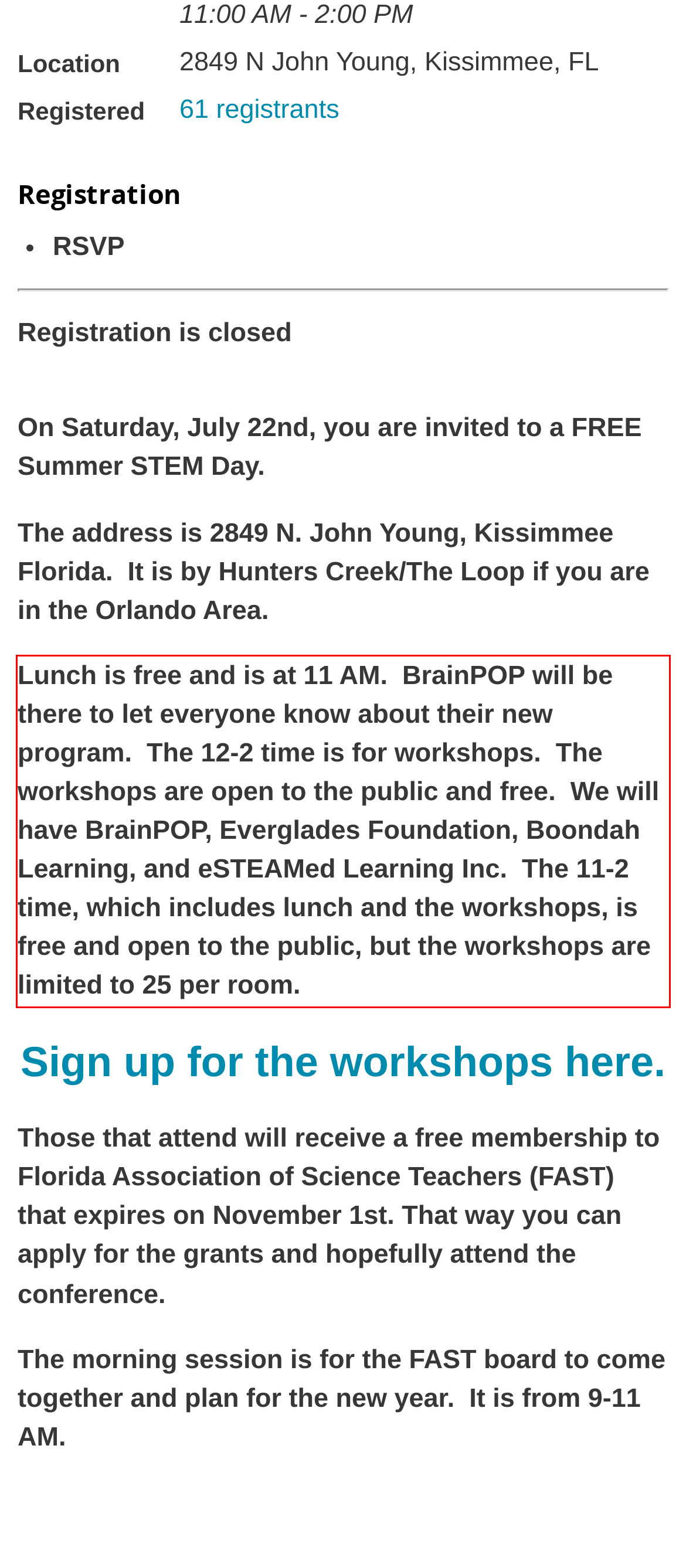Within the screenshot of the webpage, locate the red bounding box and use OCR to identify and provide the text content inside it.

Lunch is free and is at 11 AM. BrainPOP will be there to let everyone know about their new program. The 12-2 time is for workshops. The workshops are open to the public and free. We will have BrainPOP, Everglades Foundation, Boondah Learning, and eSTEAMed Learning Inc. The 11-2 time, which includes lunch and the workshops, is free and open to the public, but the workshops are limited to 25 per room.